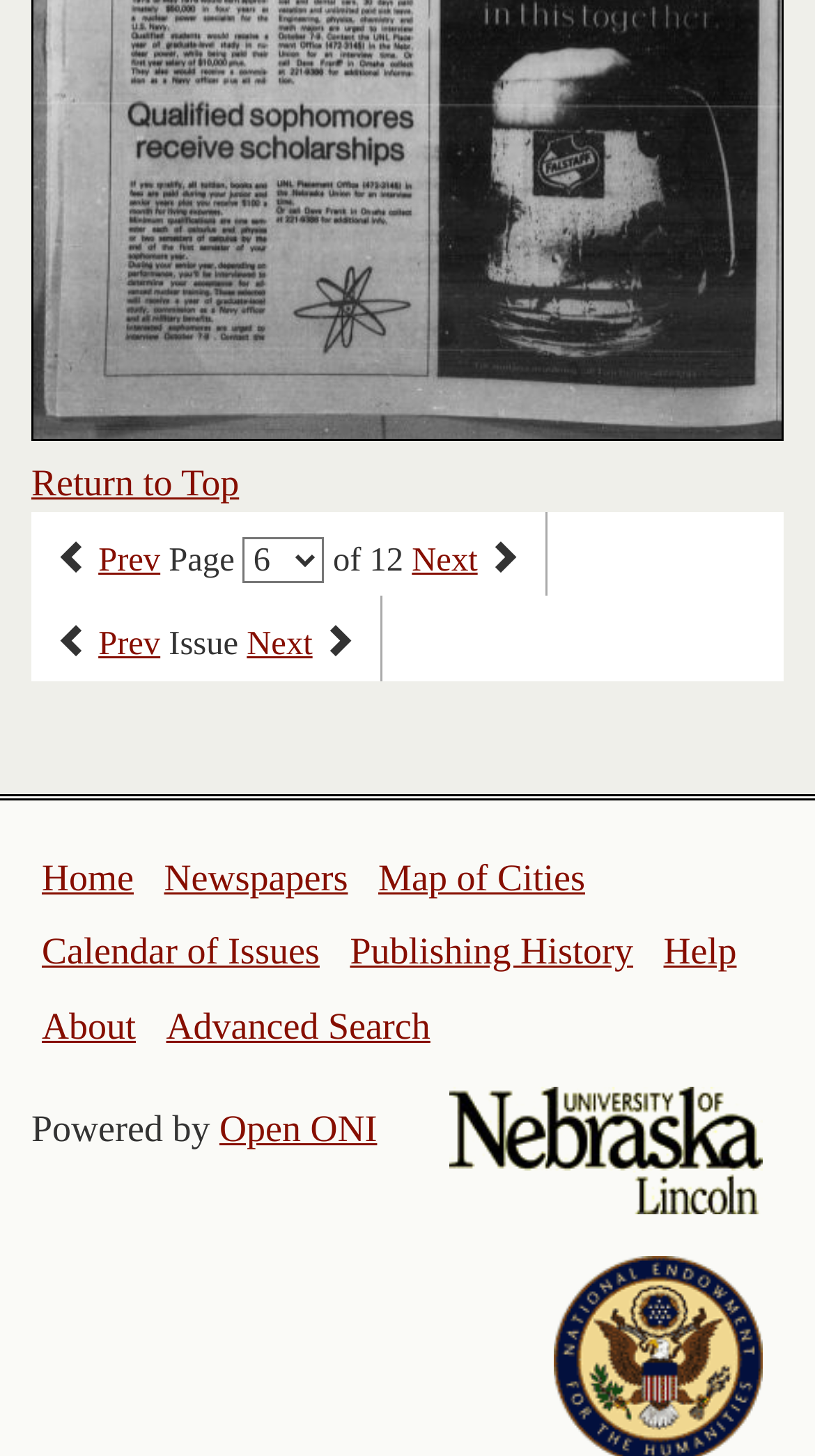Could you highlight the region that needs to be clicked to execute the instruction: "Return to top"?

[0.038, 0.317, 0.293, 0.346]